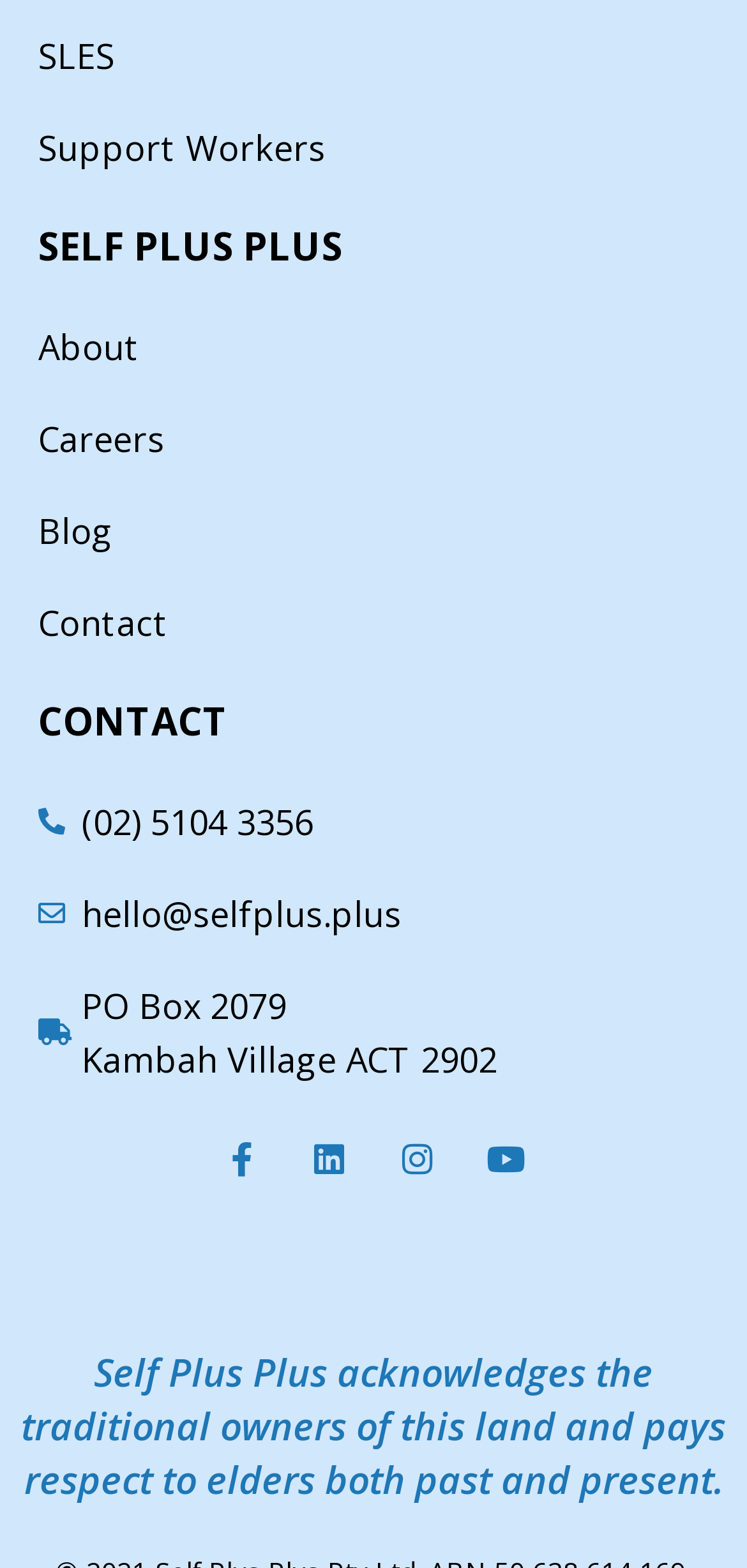Identify the bounding box coordinates of the region that should be clicked to execute the following instruction: "Click on SLES link".

[0.051, 0.018, 0.949, 0.052]